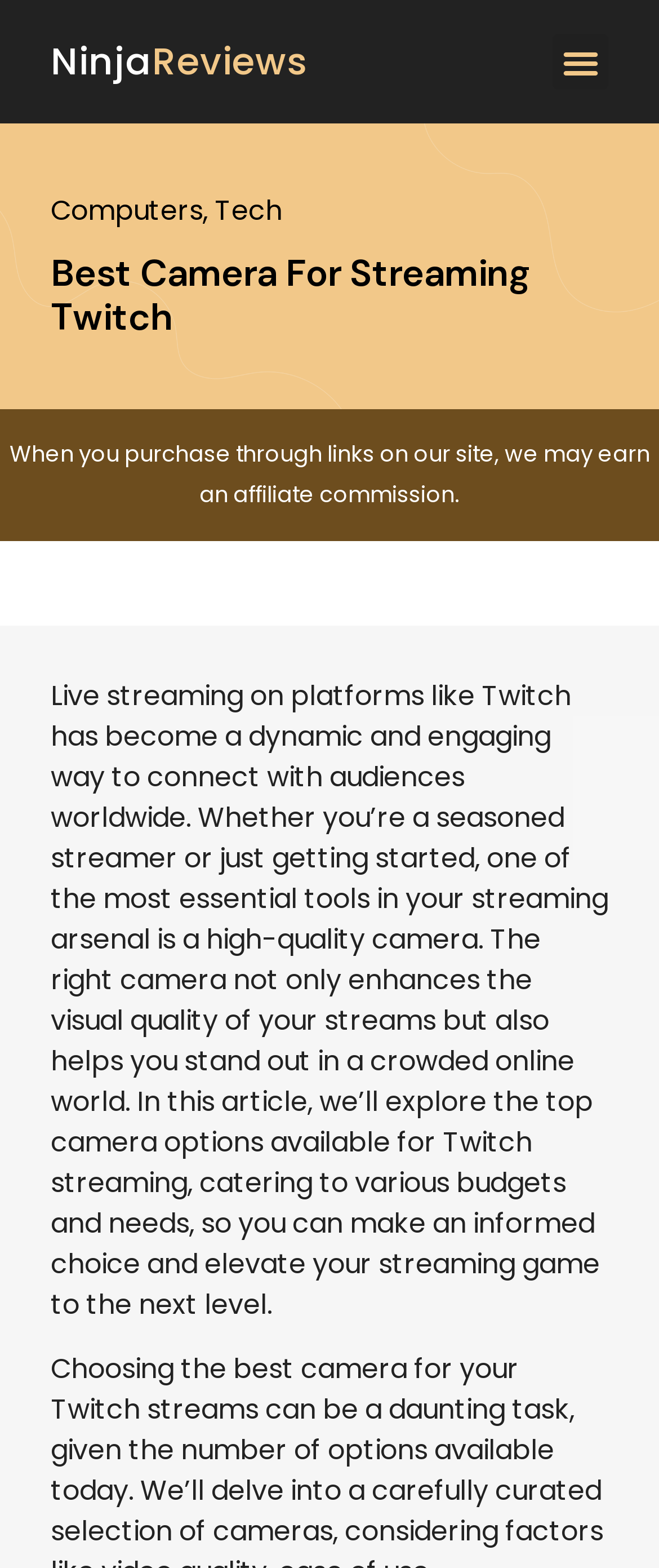Generate a thorough explanation of the webpage's elements.

The webpage is about finding the best camera for streaming on Twitch, as indicated by the title "Best Camera For Streaming Twitch" at the top of the page. 

At the top left, there is a link to "NinjaReviews", which is likely the website's logo or brand name. Next to it, on the top right, is a button labeled "Menu Toggle" that allows users to expand or collapse the menu.

Below the title, there are three links: "Computers", followed by a comma, and then "Tech". These links are likely categories or tags related to the content of the webpage.

The main content of the webpage starts with a paragraph of text that explains the importance of having a high-quality camera for live streaming on platforms like Twitch. This paragraph is positioned below the title and the links, and it spans almost the entire width of the page.

Above this main content, there is a disclaimer notice that informs users that the website may earn an affiliate commission when they purchase through links on the site. This notice is positioned near the top of the page, below the title and the links.

Overall, the webpage appears to be an informative article that provides guidance on choosing the best camera for Twitch streaming, with a focus on various budgets and needs.